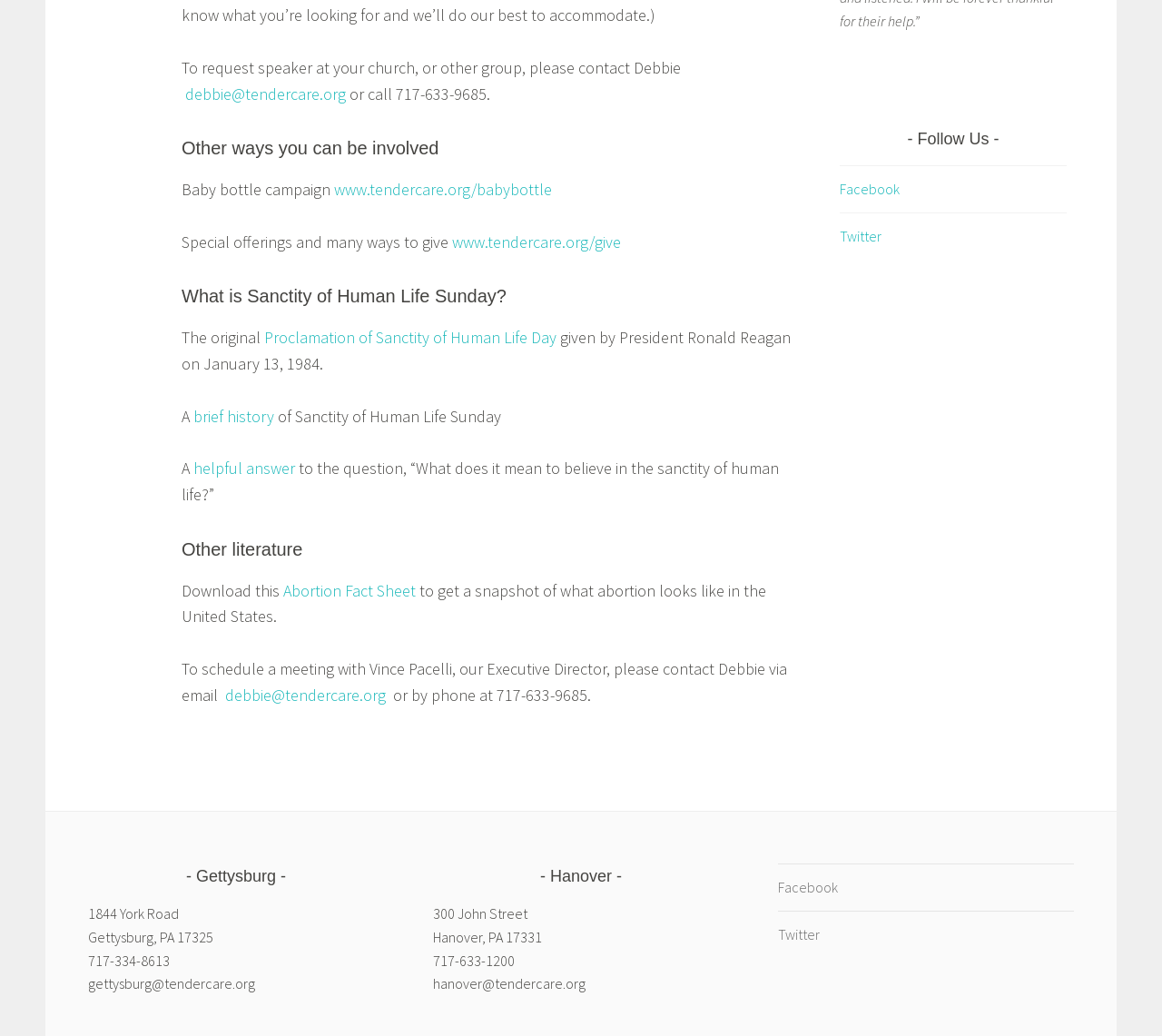What is the address of the Gettysburg location? Analyze the screenshot and reply with just one word or a short phrase.

1844 York Road, Gettysburg, PA 17325